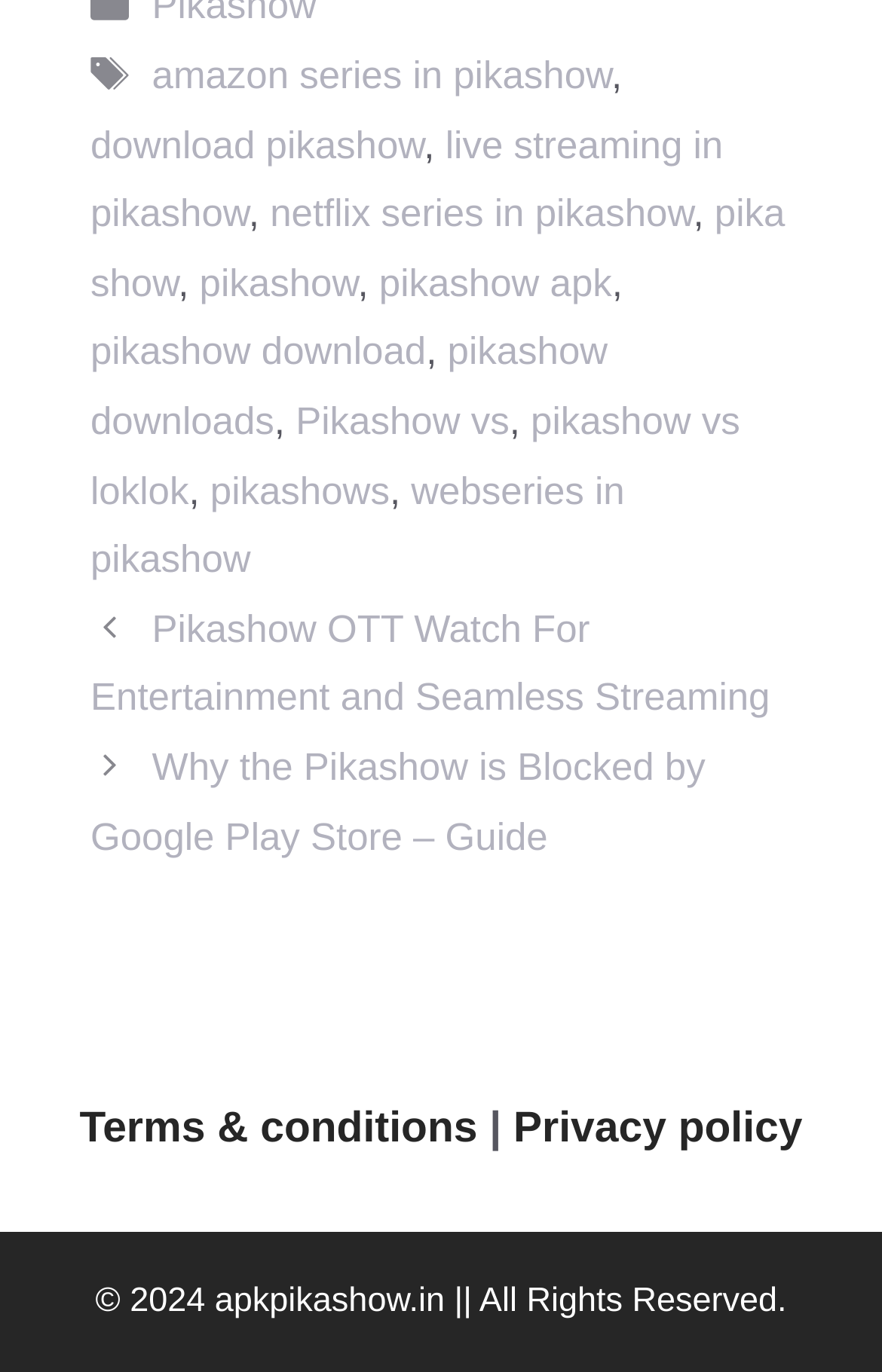Please determine the bounding box coordinates of the clickable area required to carry out the following instruction: "View article archive". The coordinates must be four float numbers between 0 and 1, represented as [left, top, right, bottom].

None